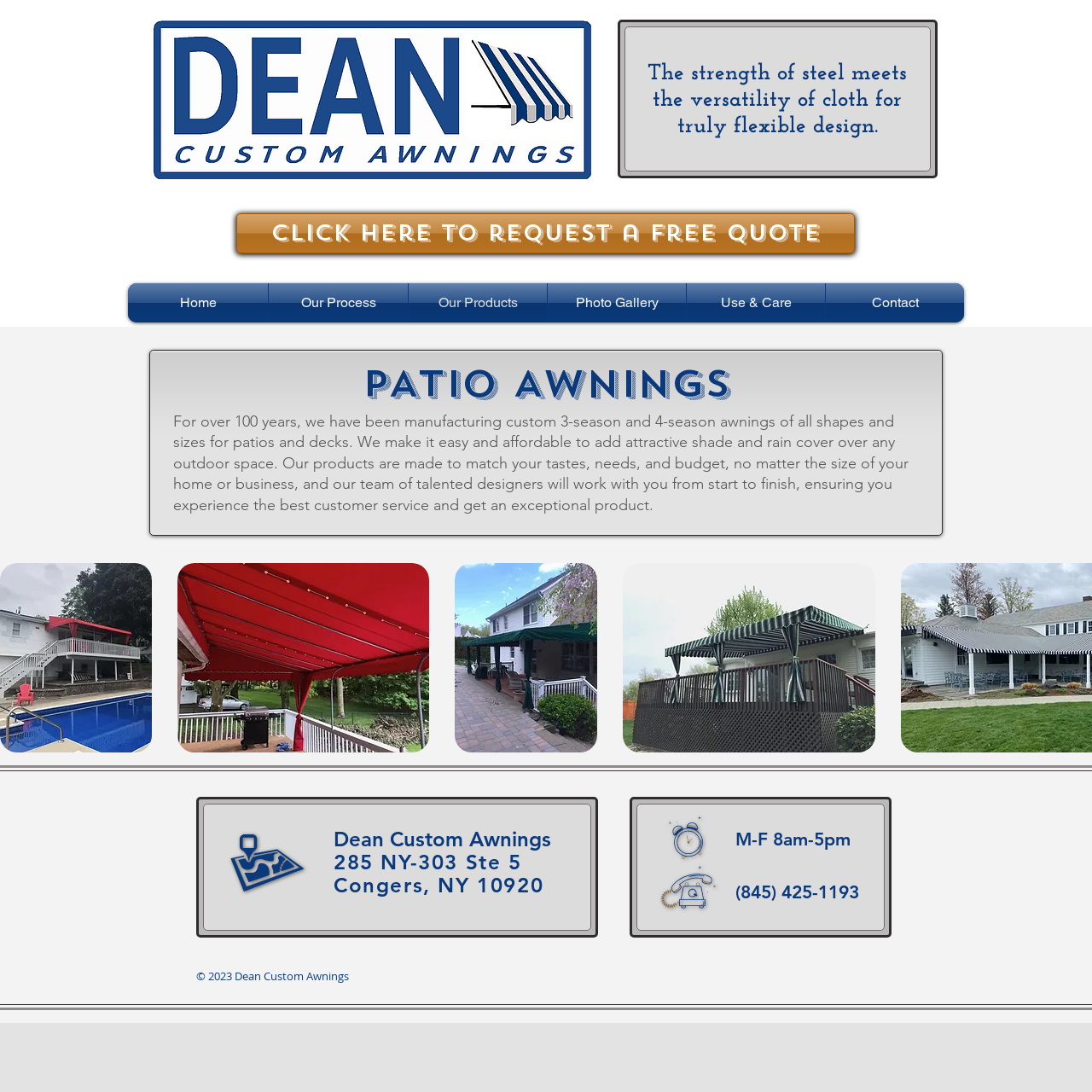Determine the bounding box coordinates of the clickable region to execute the instruction: "Request a free quote". The coordinates should be four float numbers between 0 and 1, denoted as [left, top, right, bottom].

[0.216, 0.195, 0.783, 0.232]